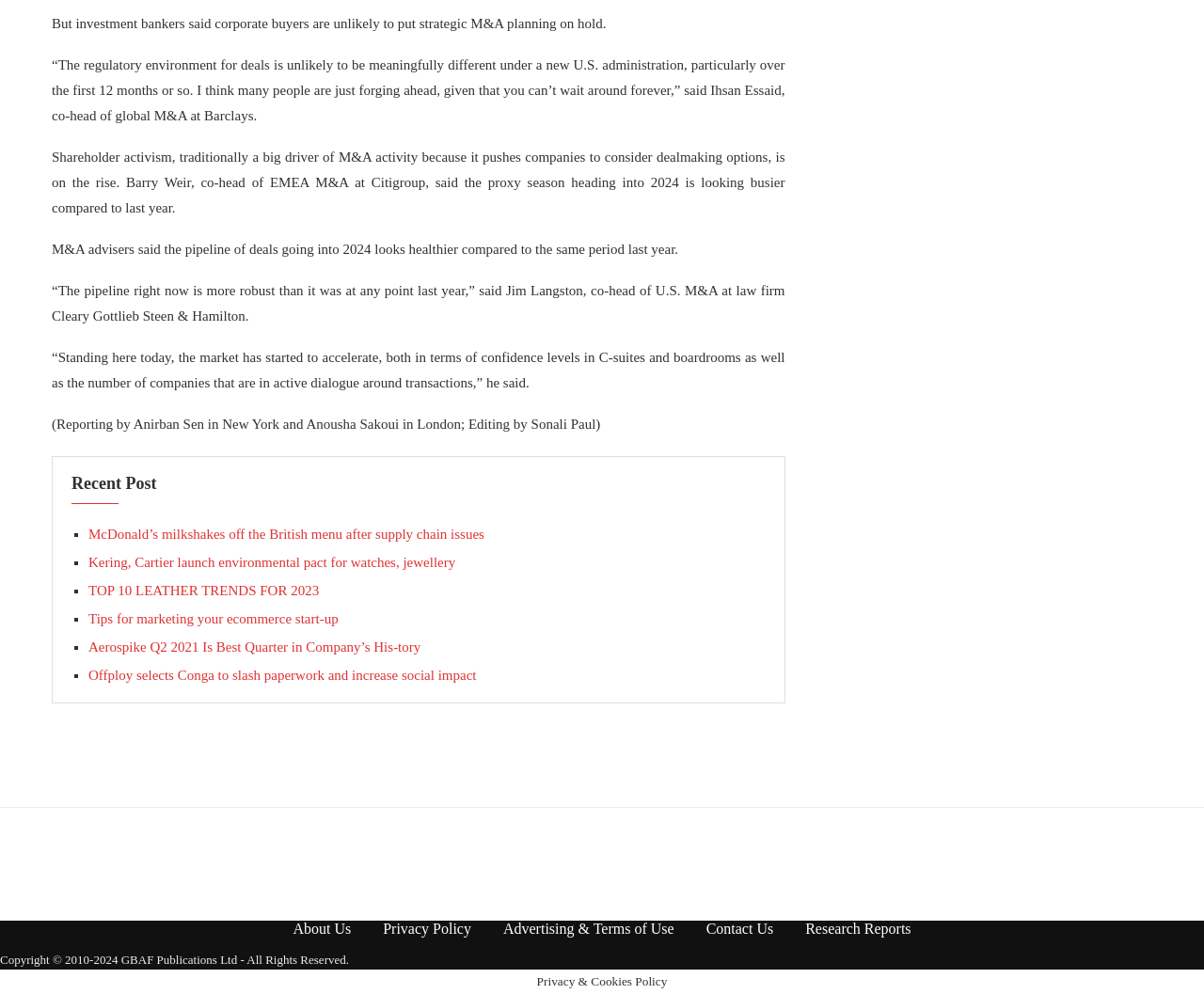Find the bounding box coordinates of the element you need to click on to perform this action: 'Learn about Kering and Cartier’s environmental pact'. The coordinates should be represented by four float values between 0 and 1, in the format [left, top, right, bottom].

[0.073, 0.558, 0.378, 0.574]